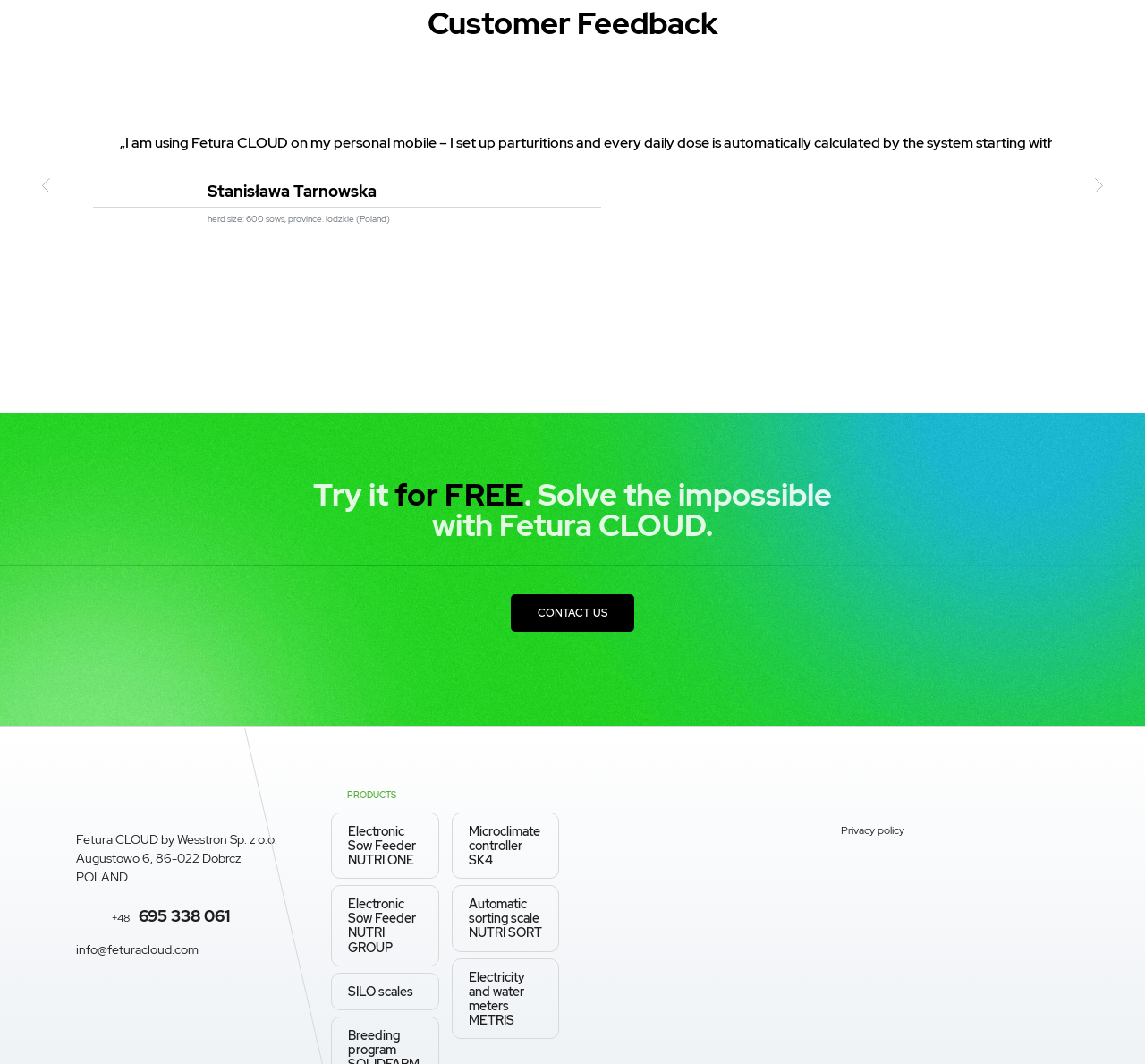Find the coordinates for the bounding box of the element with this description: "parent_node: Poprzedni".

[0.938, 0.153, 0.977, 0.195]